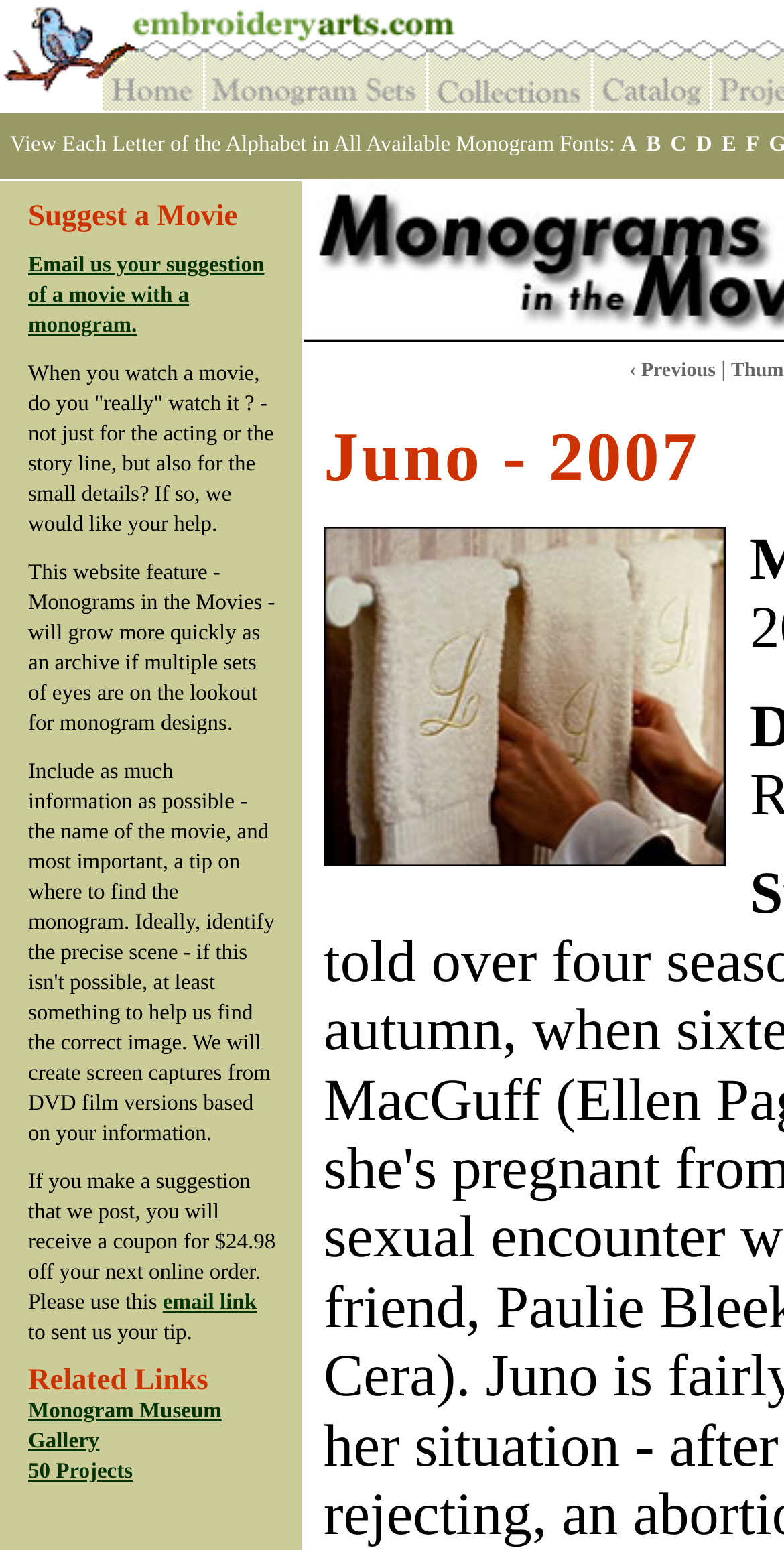Extract the primary headline from the webpage and present its text.

Juno - 2007